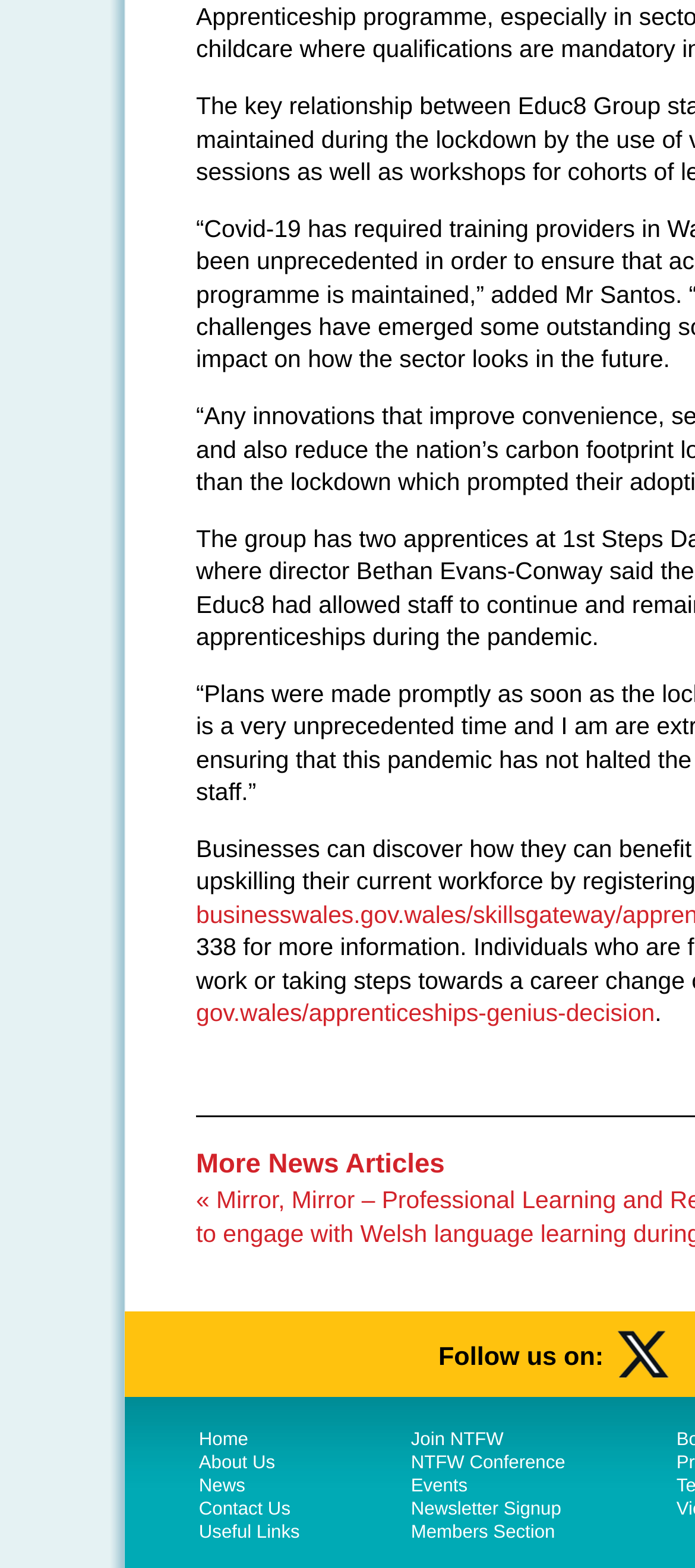Locate the bounding box coordinates of the element's region that should be clicked to carry out the following instruction: "Join NTFW". The coordinates need to be four float numbers between 0 and 1, i.e., [left, top, right, bottom].

[0.591, 0.912, 0.725, 0.925]